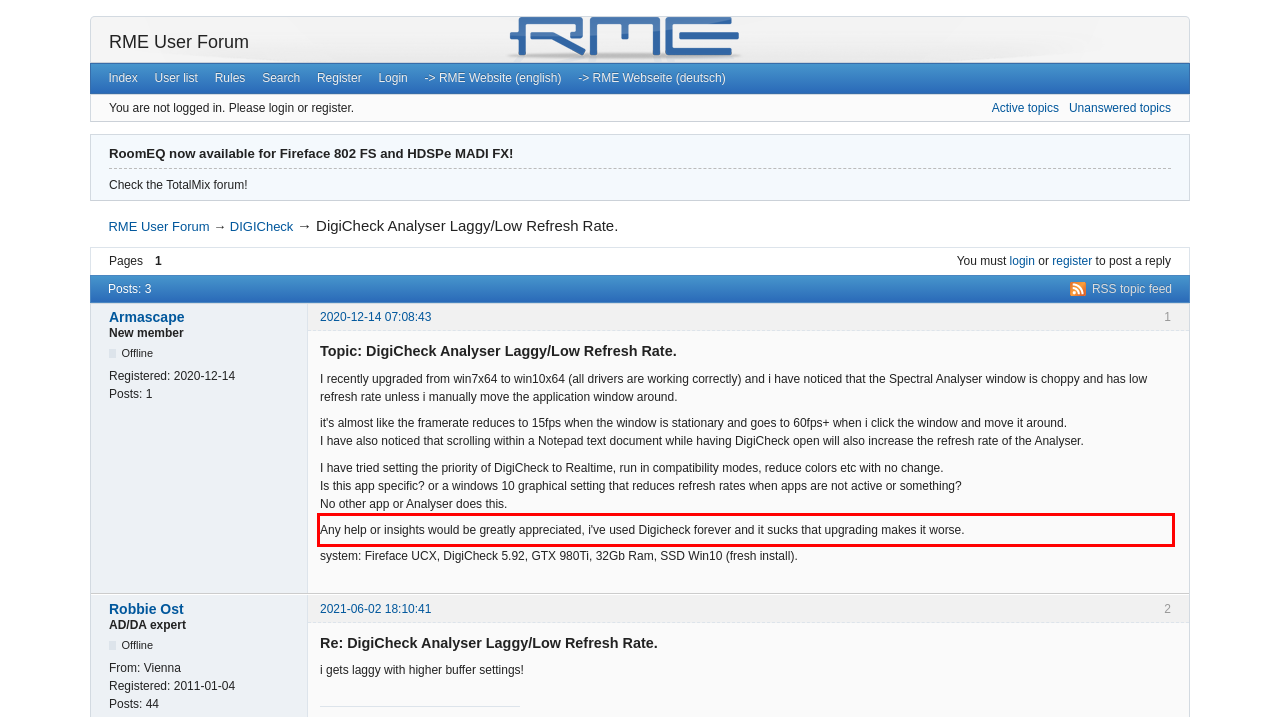You have a screenshot of a webpage with a UI element highlighted by a red bounding box. Use OCR to obtain the text within this highlighted area.

Any help or insights would be greatly appreciated, i've used Digicheck forever and it sucks that upgrading makes it worse.